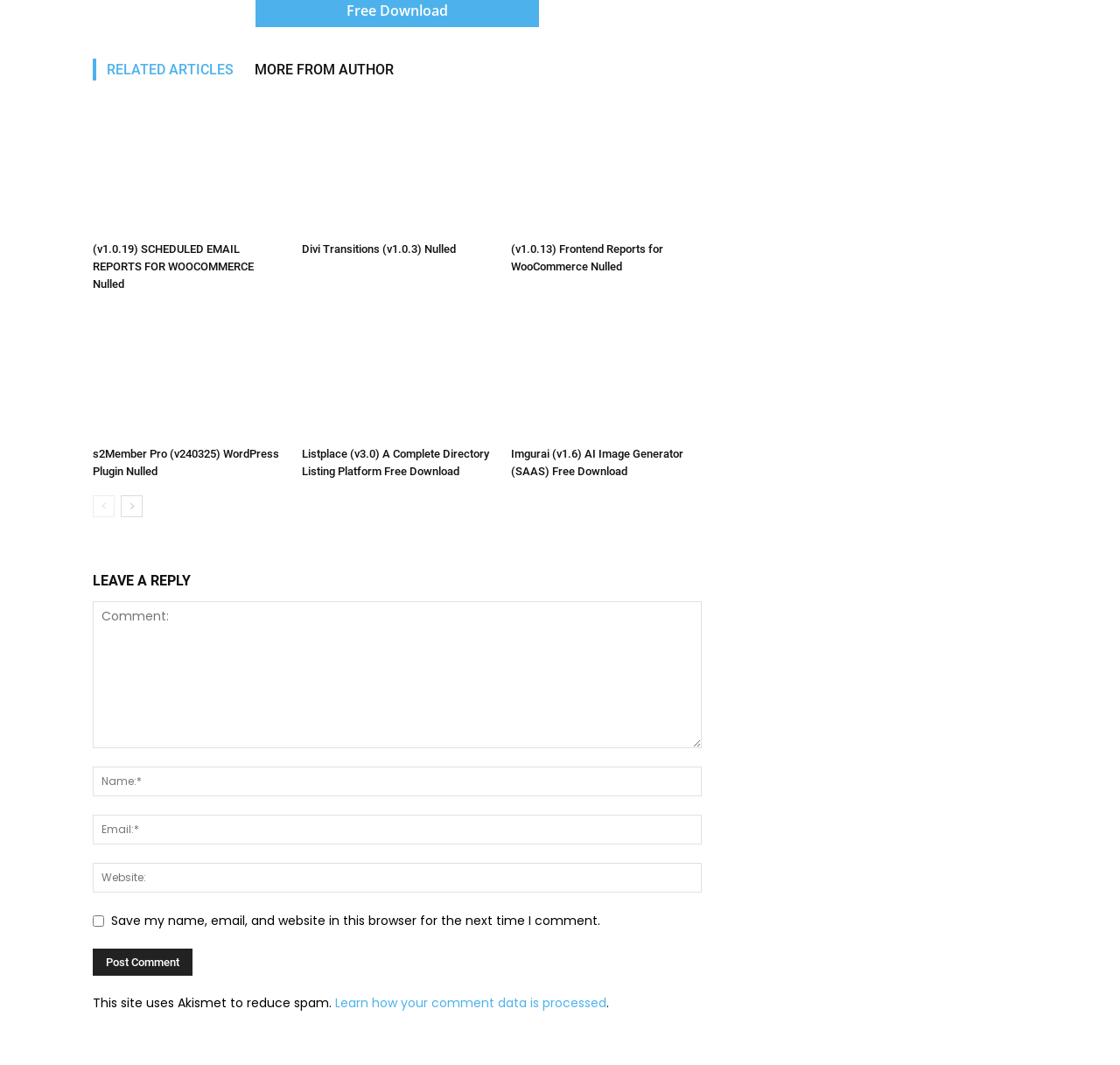Give a short answer to this question using one word or a phrase:
How many images are there on this page?

6